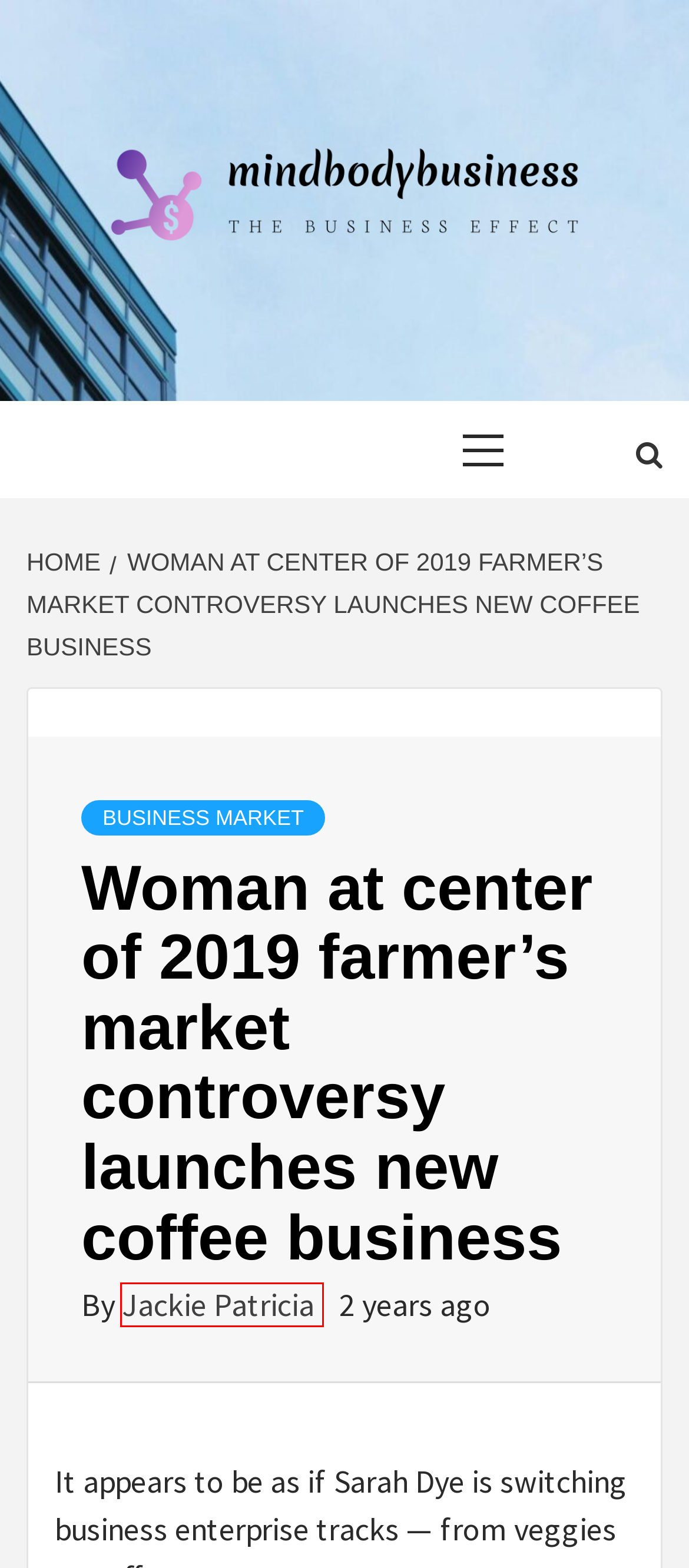Examine the screenshot of the webpage, which has a red bounding box around a UI element. Select the webpage description that best fits the new webpage after the element inside the red bounding box is clicked. Here are the choices:
A. London Business School – Mindbodybusiness
B. Indiana Wesleyan University Business – Mindbodybusiness
C. Jackie Patricia – Mindbodybusiness
D. Indianapolis Business Times – Mindbodybusiness
E. Business Market – Mindbodybusiness
F. Mindbodybusiness – The business  effect
G. Negotiating Business Acquisitions Practical Law – Mindbodybusiness
H. Business Casual Women Outfits – Mindbodybusiness

C